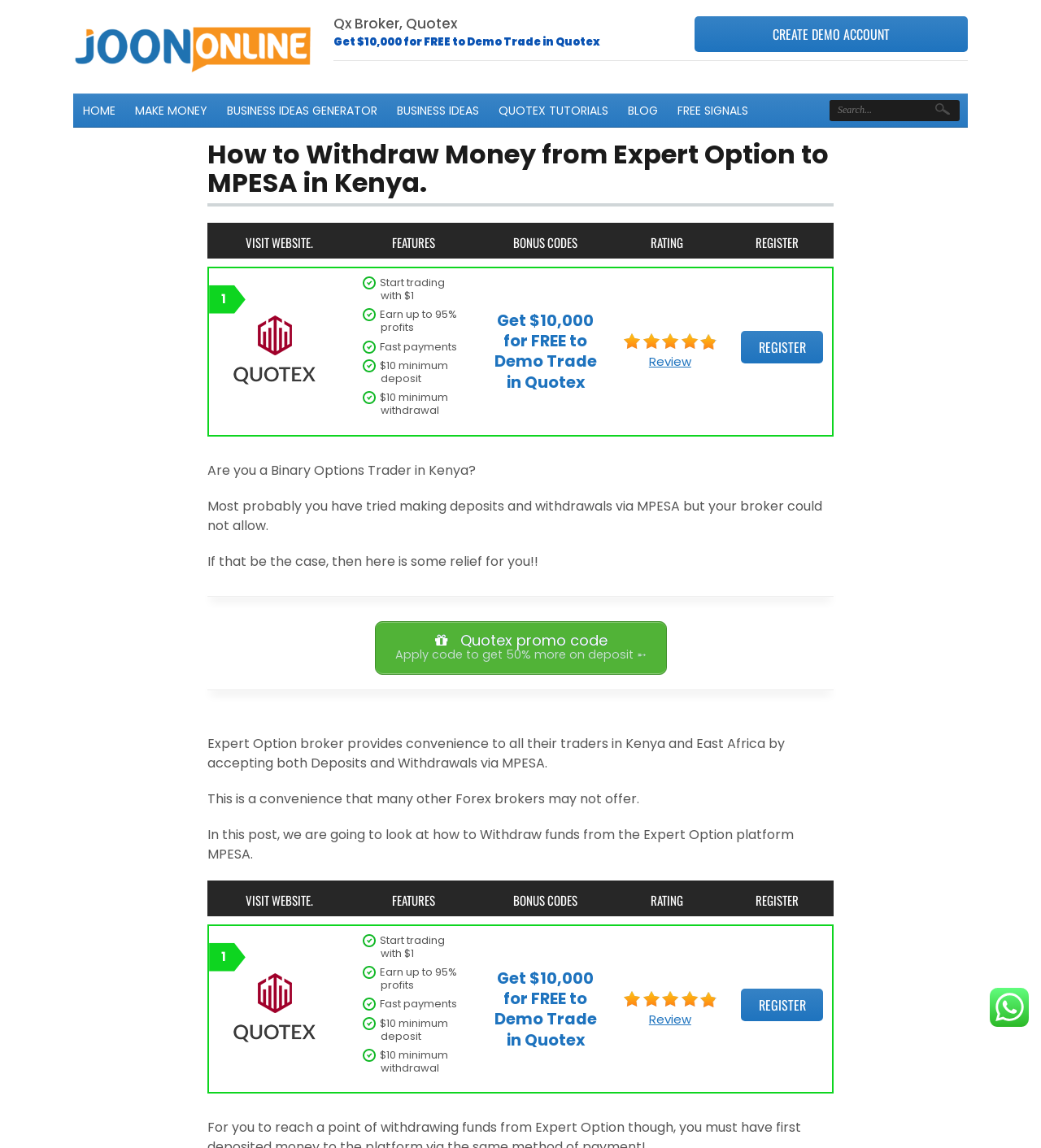Identify the bounding box coordinates of the specific part of the webpage to click to complete this instruction: "Chat on WhatsApp".

[0.951, 0.886, 0.988, 0.897]